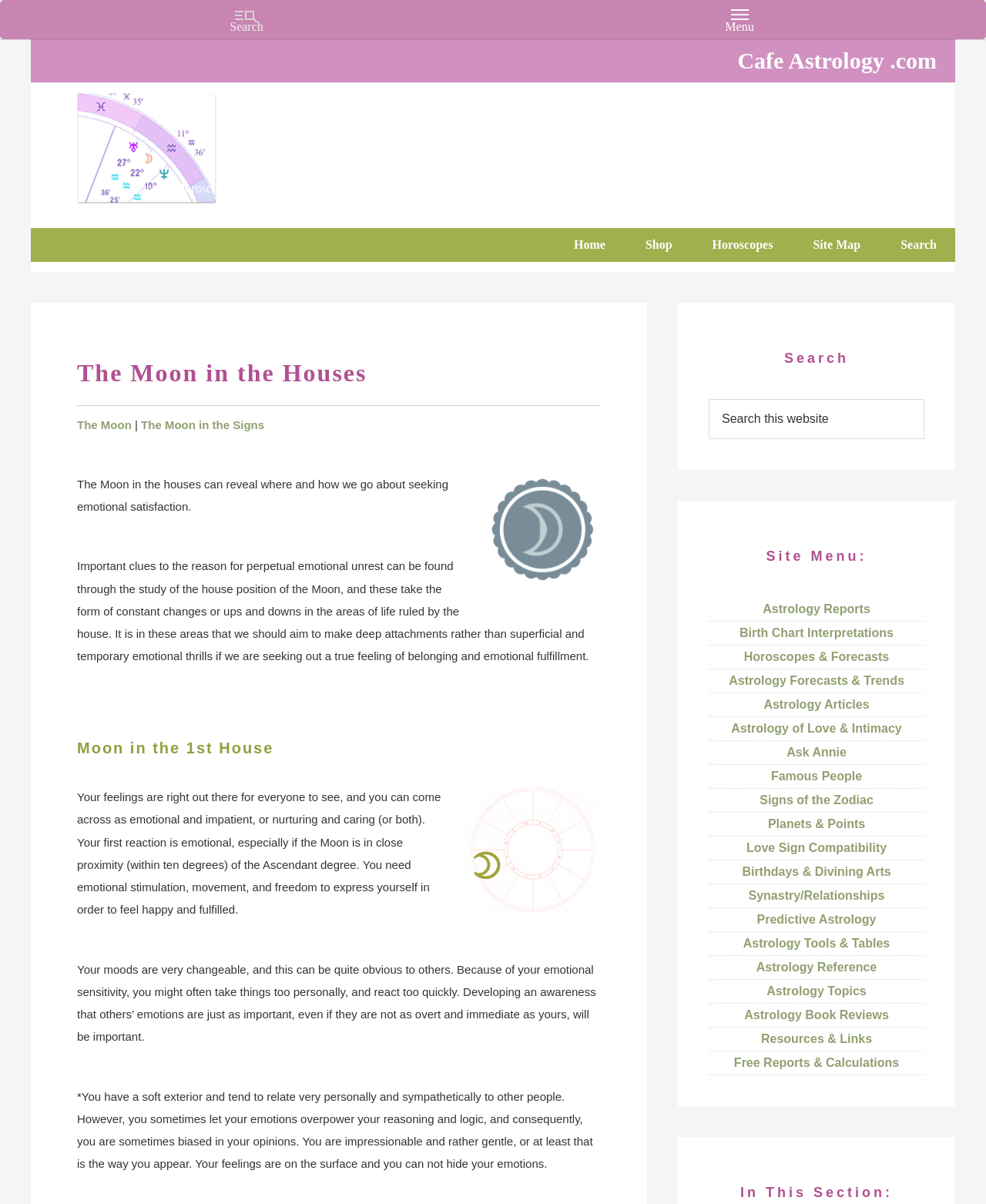Please find the bounding box coordinates of the element that needs to be clicked to perform the following instruction: "Explore Astrology Reports". The bounding box coordinates should be four float numbers between 0 and 1, represented as [left, top, right, bottom].

[0.774, 0.5, 0.883, 0.511]